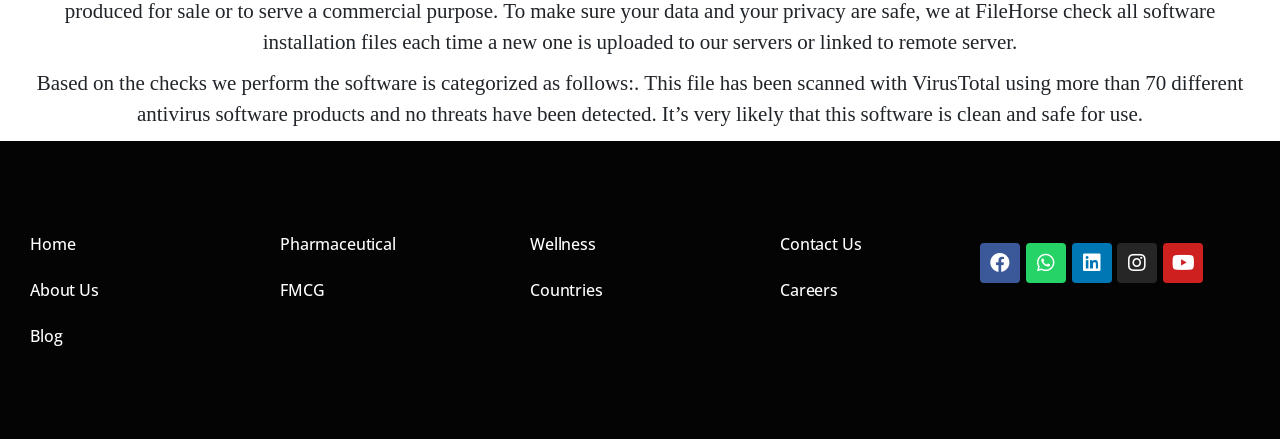Please locate the bounding box coordinates of the region I need to click to follow this instruction: "follow on facebook".

[0.765, 0.553, 0.797, 0.644]